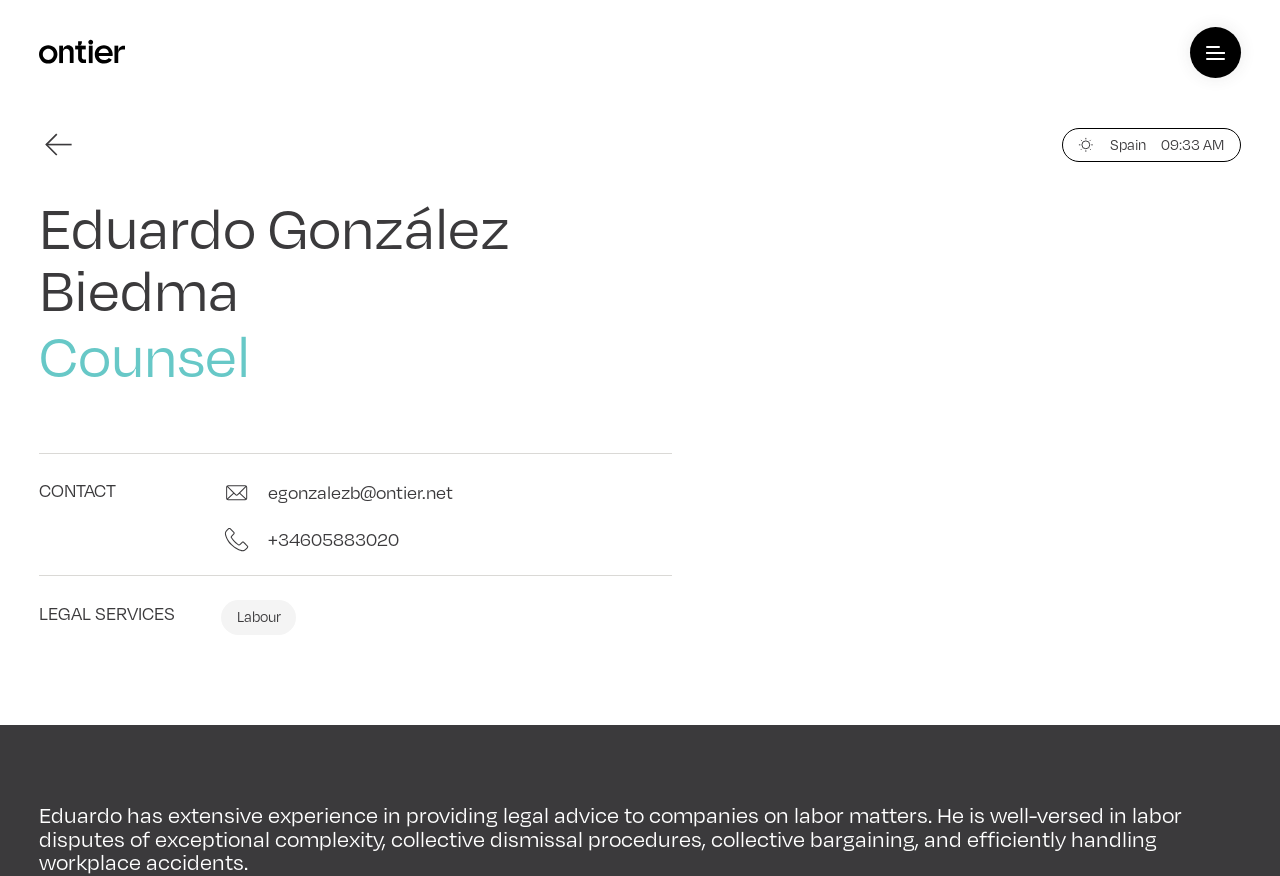Generate a thorough caption detailing the webpage content.

This webpage is about Eduardo González Biedma, a counsel at Ontier. At the top left, there is a navigation menu with a "menu" button that can be expanded. Below the navigation menu, there is a link to "Back to all people" and two static texts displaying "Spain" and the current time "09:33 AM". 

A large heading in the middle of the top section displays Eduardo González Biedma's name. Below his name, there is a static text "Counsel" indicating his profession. 

Further down, there is a section with a heading "CONTACT" that contains two links to his email address and phone number. 

Below the contact information, there is a section with a heading "LEGAL SERVICES" that lists several links to his areas of expertise, including Labour, Food and Drink, Financial Institutions, Fashion, Retail and Consumer Goods, and Energy and Natural Resources. Each of these links has a small image next to it. 

On the right side of the webpage, there are four checkboxes with labels indicating different countries and their corresponding times, including Dominican Republic, Colombia, Chile, and Bolivia.